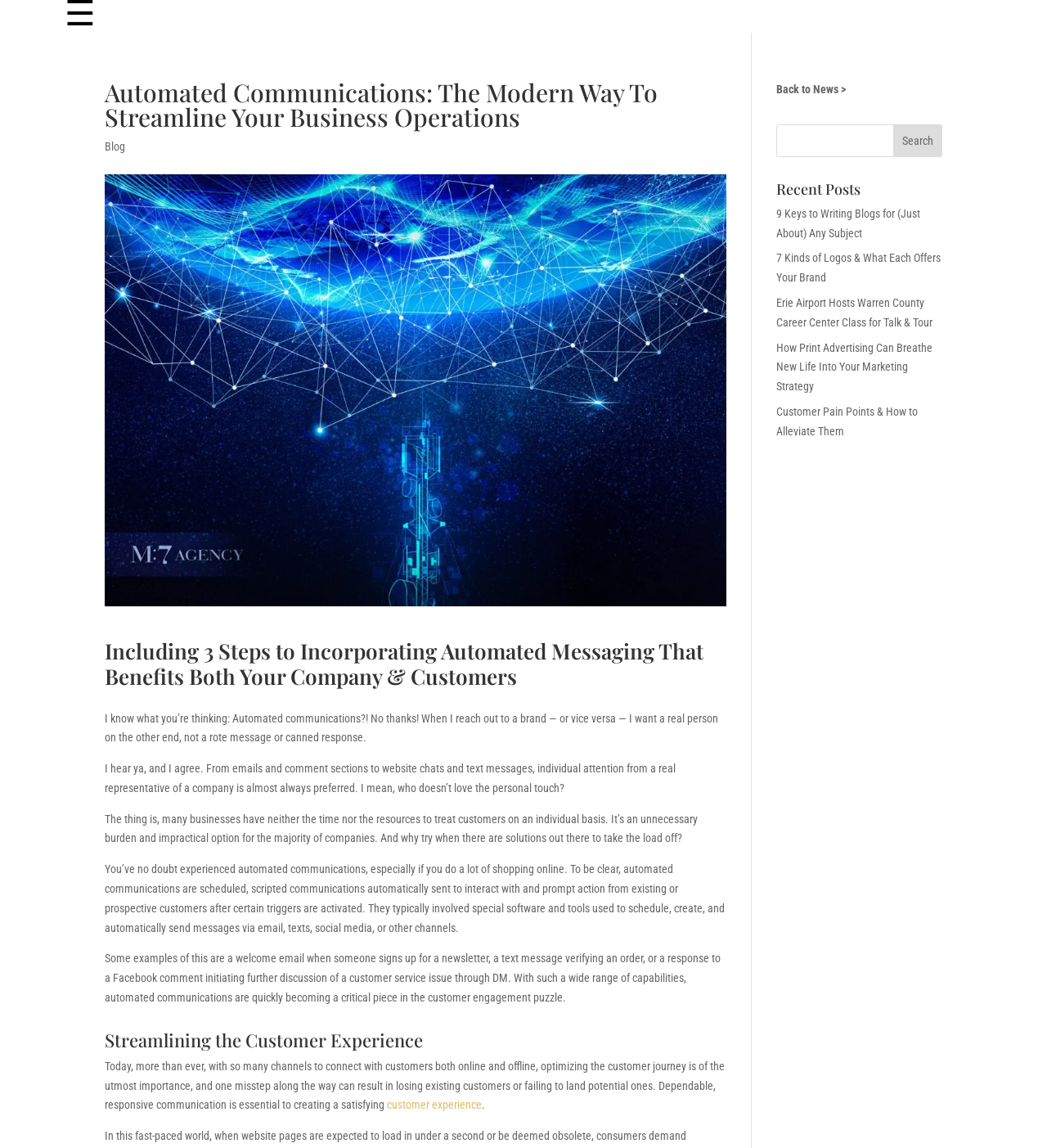Highlight the bounding box coordinates of the element that should be clicked to carry out the following instruction: "Go back to 'News'". The coordinates must be given as four float numbers ranging from 0 to 1, i.e., [left, top, right, bottom].

[0.741, 0.072, 0.808, 0.083]